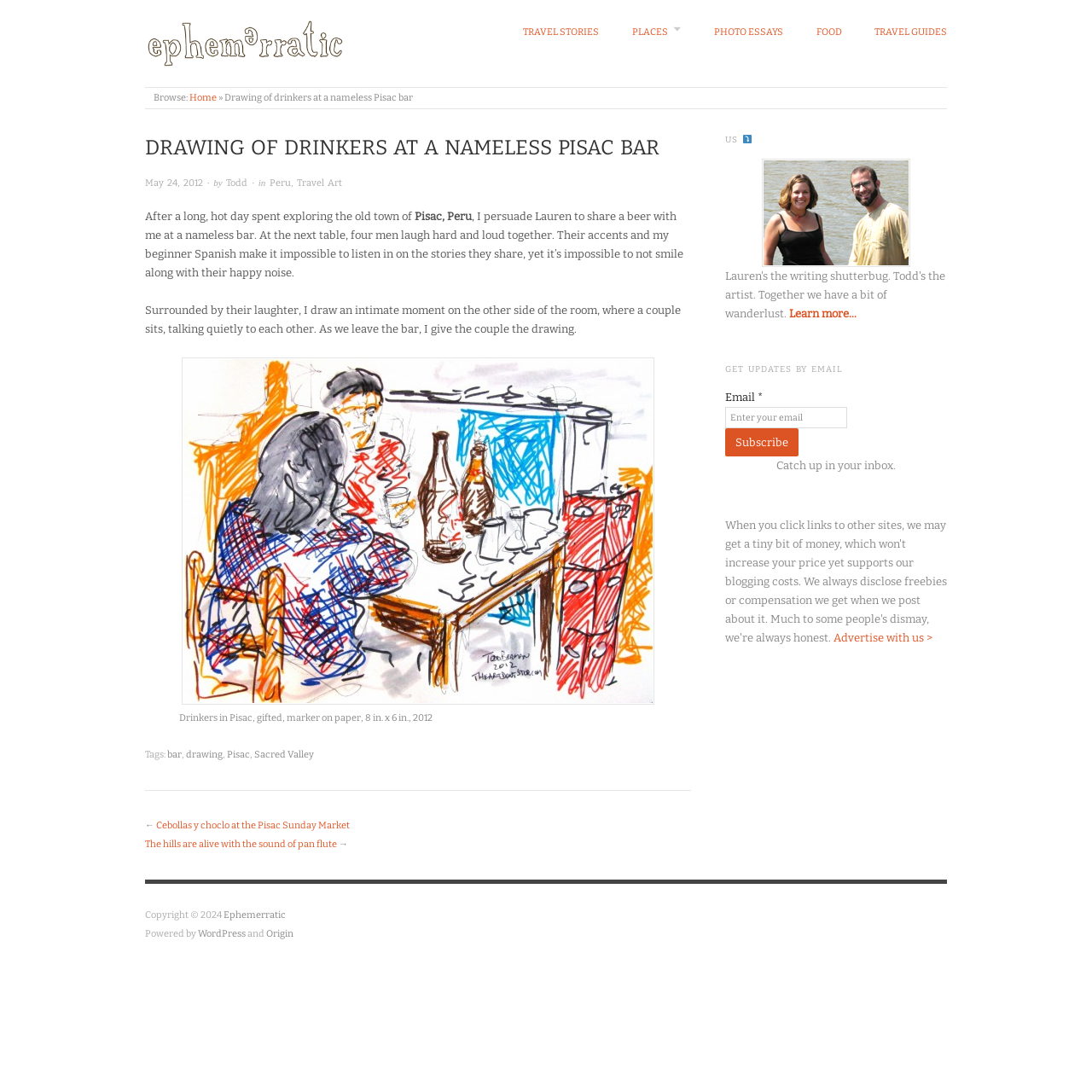Identify the bounding box coordinates for the region of the element that should be clicked to carry out the instruction: "Enter email address in the subscription box". The bounding box coordinates should be four float numbers between 0 and 1, i.e., [left, top, right, bottom].

[0.664, 0.373, 0.776, 0.392]